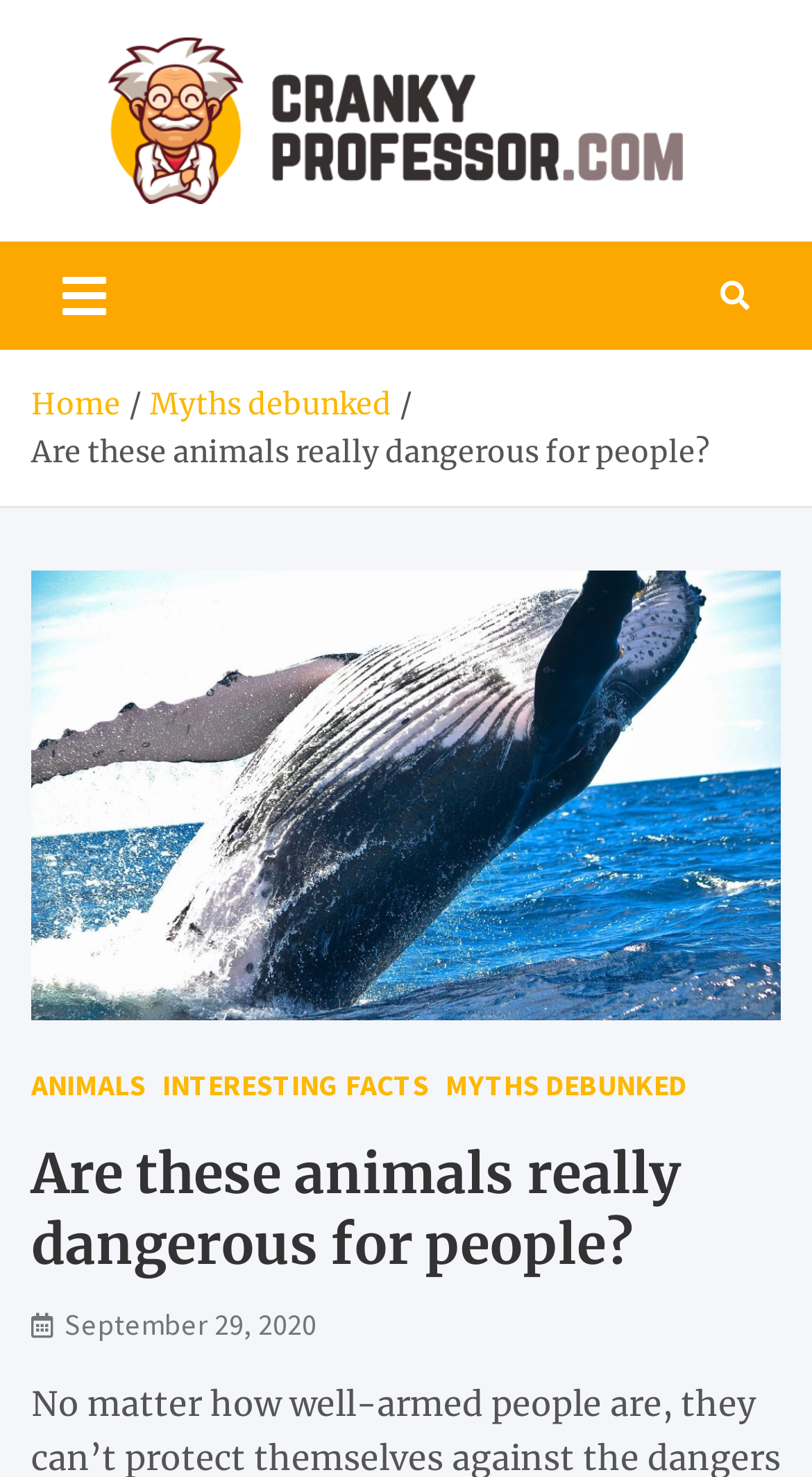Predict the bounding box coordinates of the area that should be clicked to accomplish the following instruction: "read the article published on September 29, 2020". The bounding box coordinates should consist of four float numbers between 0 and 1, i.e., [left, top, right, bottom].

[0.038, 0.884, 0.39, 0.909]